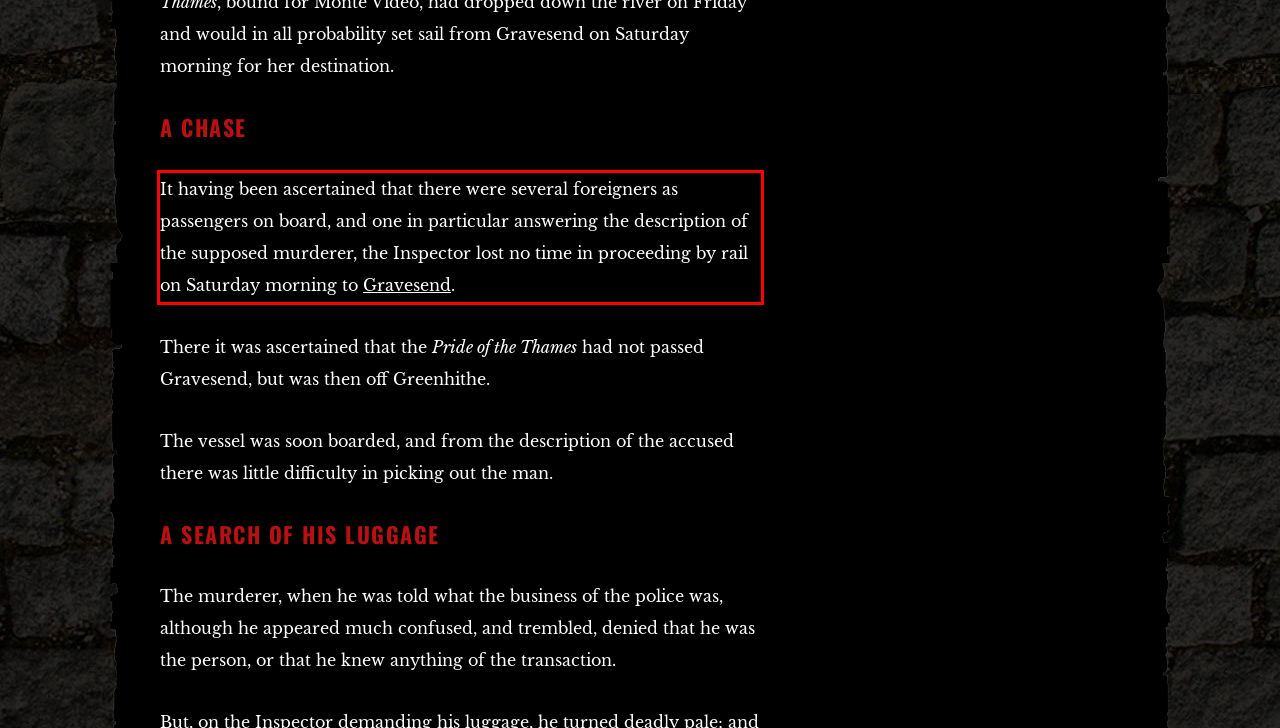From the provided screenshot, extract the text content that is enclosed within the red bounding box.

It having been ascertained that there were several foreigners as passengers on board, and one in particular answering the description of the supposed murderer, the Inspector lost no time in proceeding by rail on Saturday morning to Gravesend.